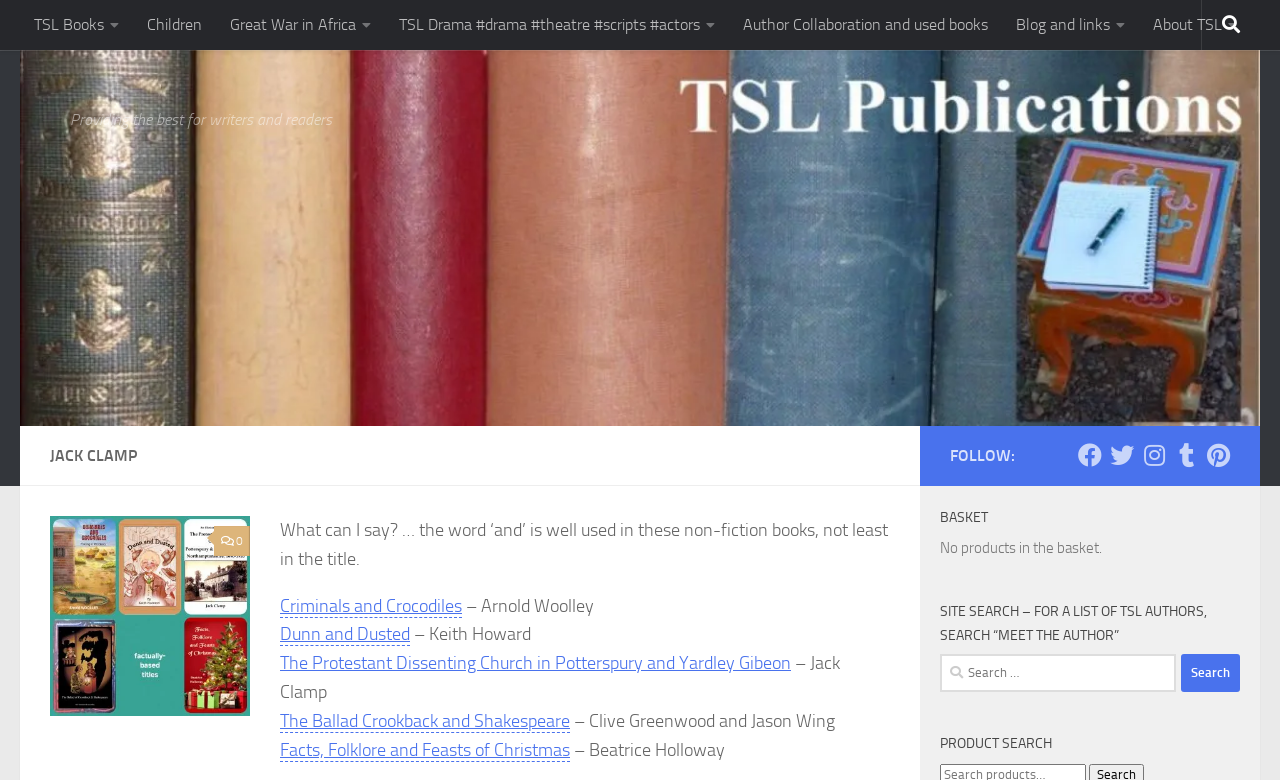Locate the bounding box coordinates of the area that needs to be clicked to fulfill the following instruction: "Read about the author Jack Clamp". The coordinates should be in the format of four float numbers between 0 and 1, namely [left, top, right, bottom].

[0.219, 0.836, 0.656, 0.901]